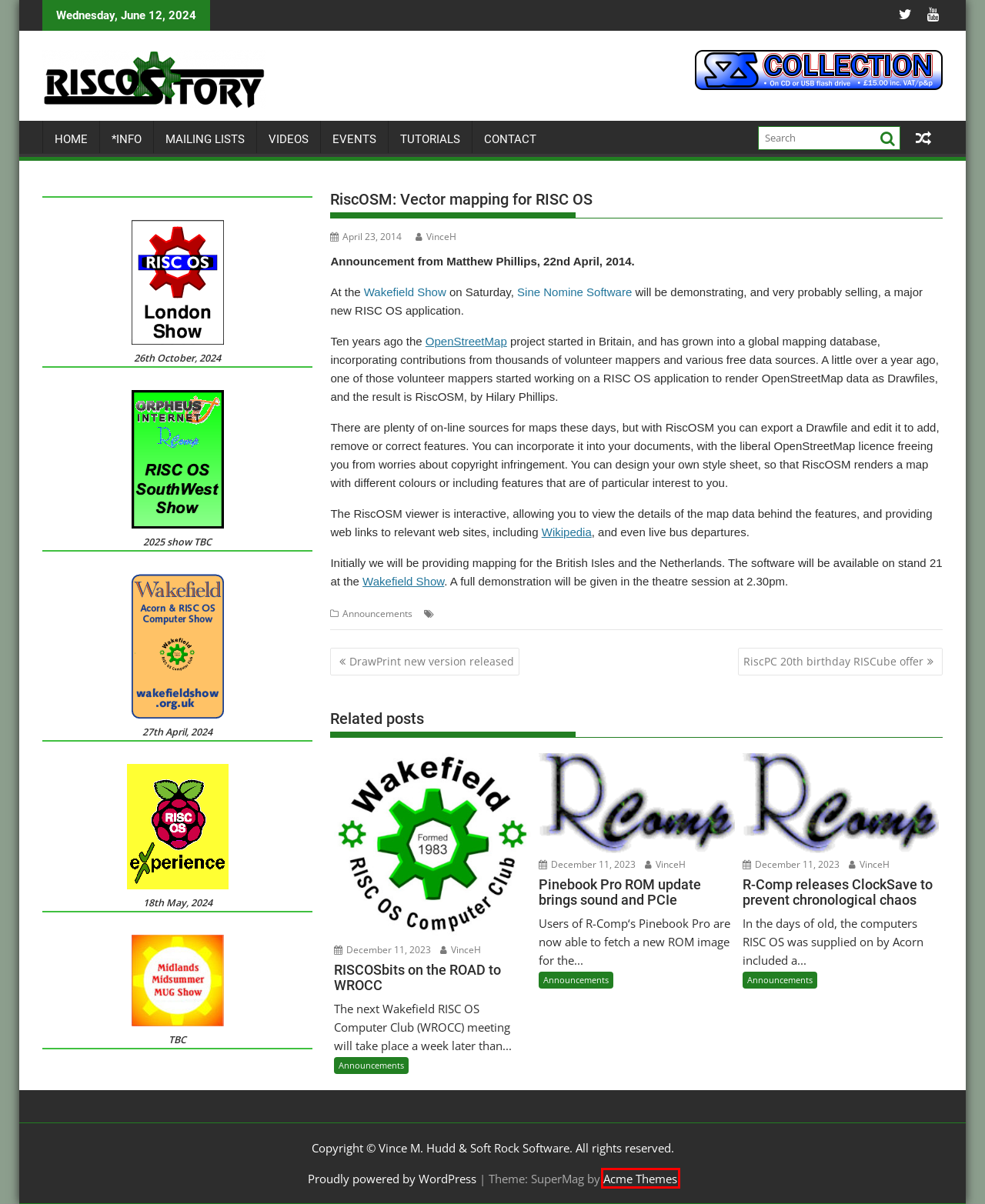You are provided with a screenshot of a webpage that has a red bounding box highlighting a UI element. Choose the most accurate webpage description that matches the new webpage after clicking the highlighted element. Here are your choices:
A. MUG Mega Meet. 11th February 2023.
B. RISC OS events
C. Acme Themes - Best Premium and Free WordPress Themes
D. R-Comp releases ClockSave to prevent chronological chaos
E. DrawPrint new version released
F. Wakefield
G. Videos
H. RISC OS news & info with an irreverent style

C